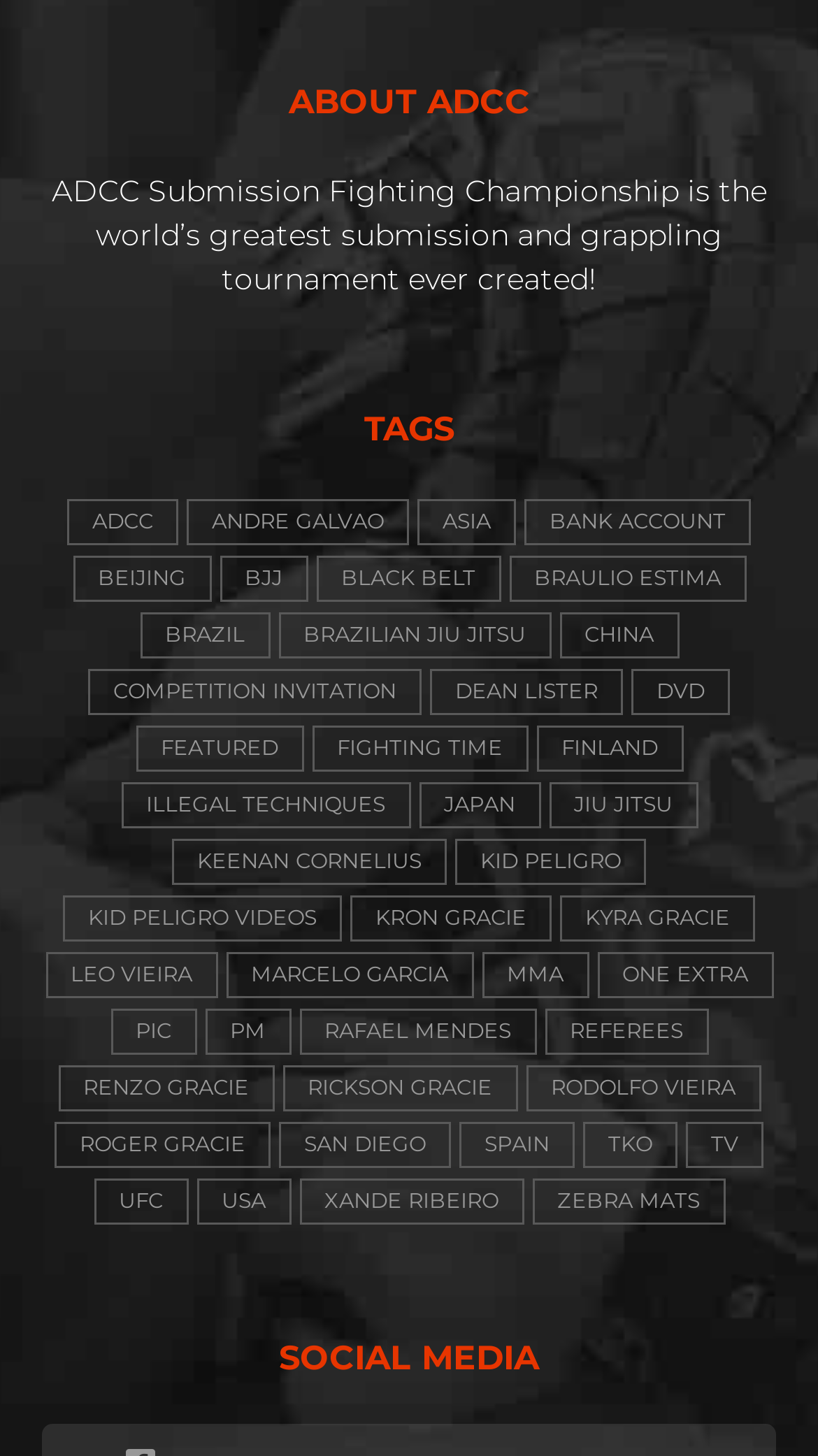Extract the bounding box coordinates for the described element: "MMA". The coordinates should be represented as four float numbers between 0 and 1: [left, top, right, bottom].

[0.588, 0.654, 0.719, 0.686]